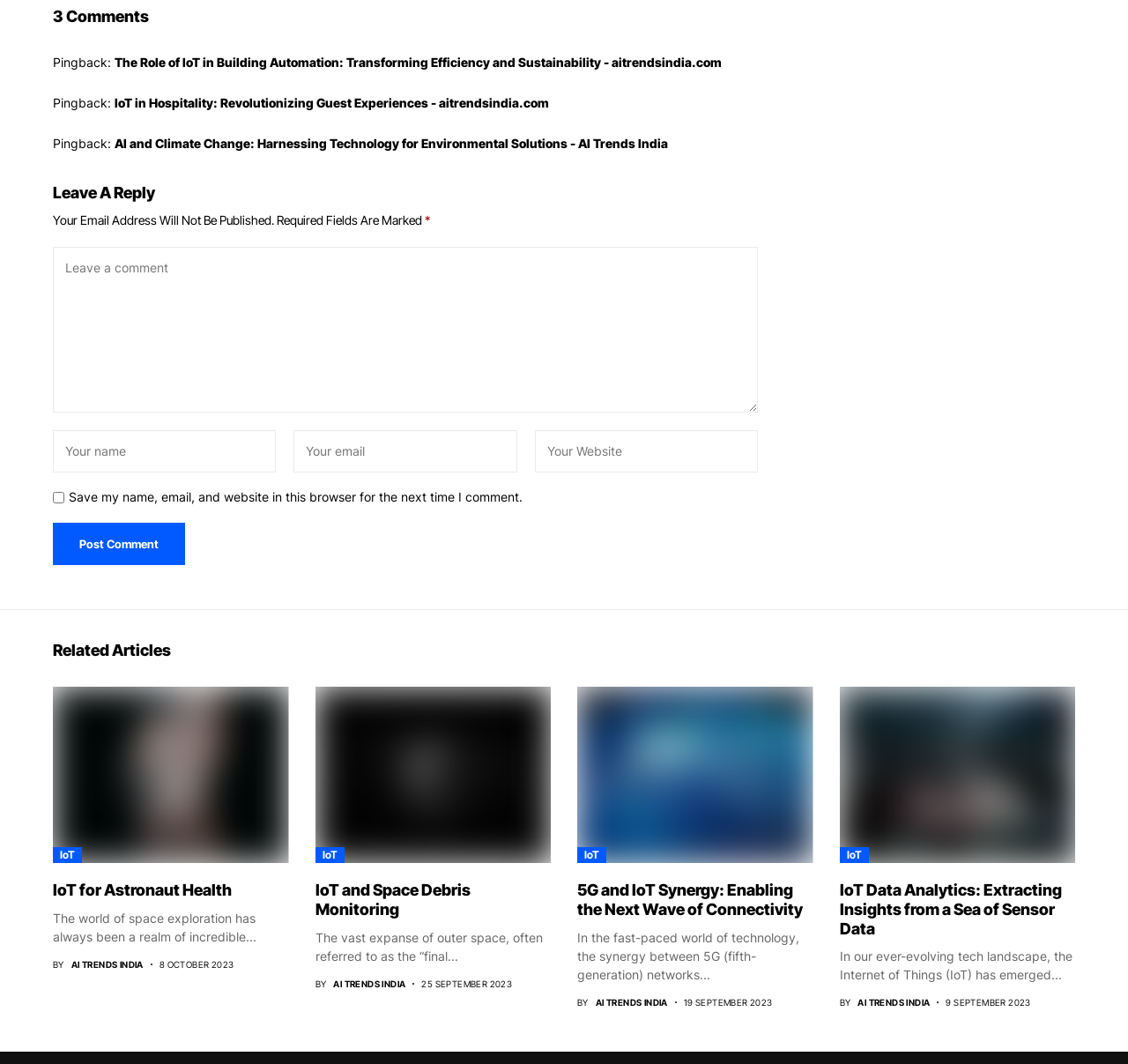Please specify the bounding box coordinates of the element that should be clicked to execute the given instruction: 'Read more about IoT for Astronaut Health'. Ensure the coordinates are four float numbers between 0 and 1, expressed as [left, top, right, bottom].

[0.047, 0.828, 0.256, 0.846]